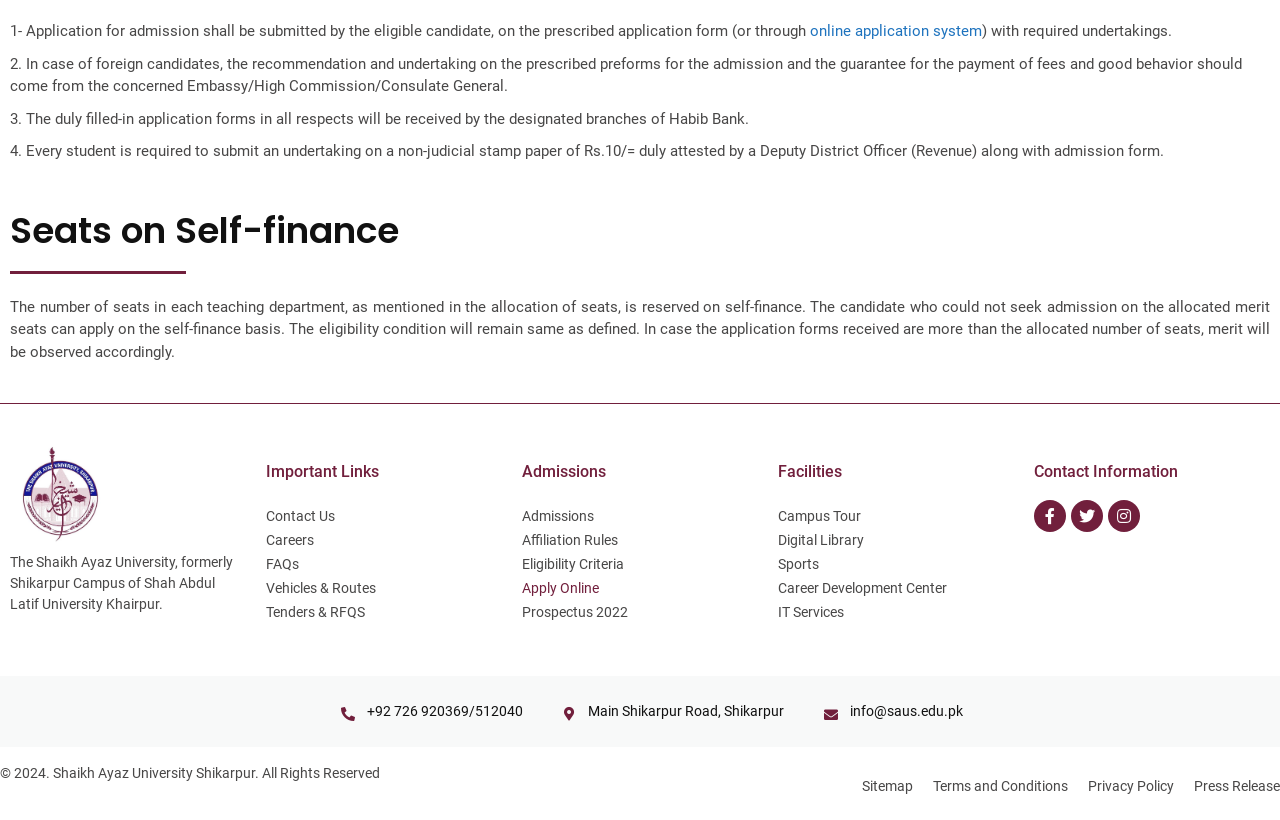Please find the bounding box coordinates in the format (top-left x, top-left y, bottom-right x, bottom-right y) for the given element description. Ensure the coordinates are floating point numbers between 0 and 1. Description: advance language access

None